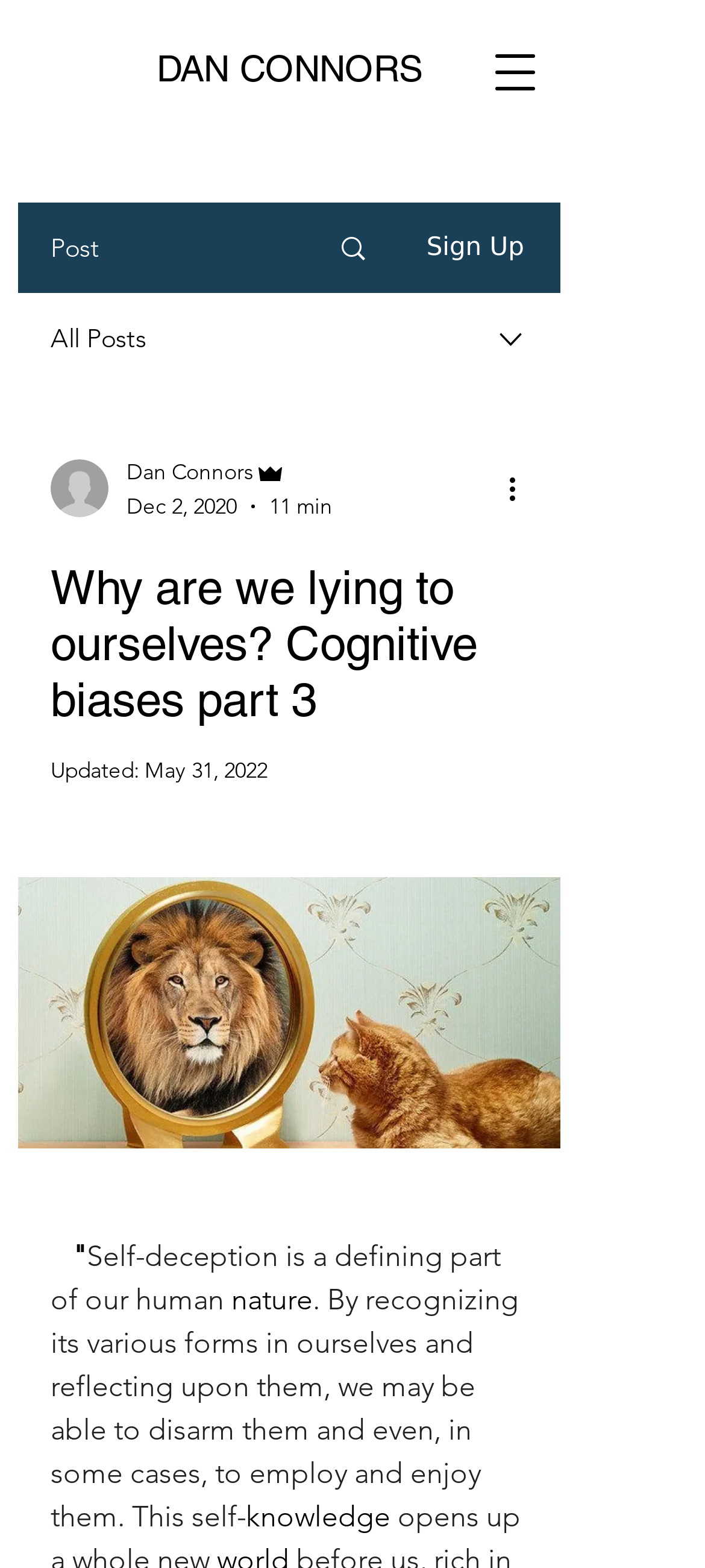Describe every aspect of the webpage in a detailed manner.

This webpage appears to be a blog post or article titled "Why are we lying to ourselves? Cognitive biases part 3". At the top left, there is a button to open a navigation menu. Next to it, there is a link to the author's name, "DAN CONNORS". Below the author's name, there are several links and buttons, including a "Post" link, a "Sign Up" button, and an "All Posts" link. There is also a combobox with a dropdown menu.

On the right side of the top section, there is a writer's picture and some information about the author, including their name, role, and the date the post was written. There is also a button to perform more actions.

The main content of the webpage is the article itself, which starts with a heading that matches the title of the webpage. The article discusses self-deception and its various forms, and how recognizing and reflecting on them can help disarm them. The text is divided into several paragraphs, with the first paragraph starting with the sentence "Self-deception is a defining part of our human nature."